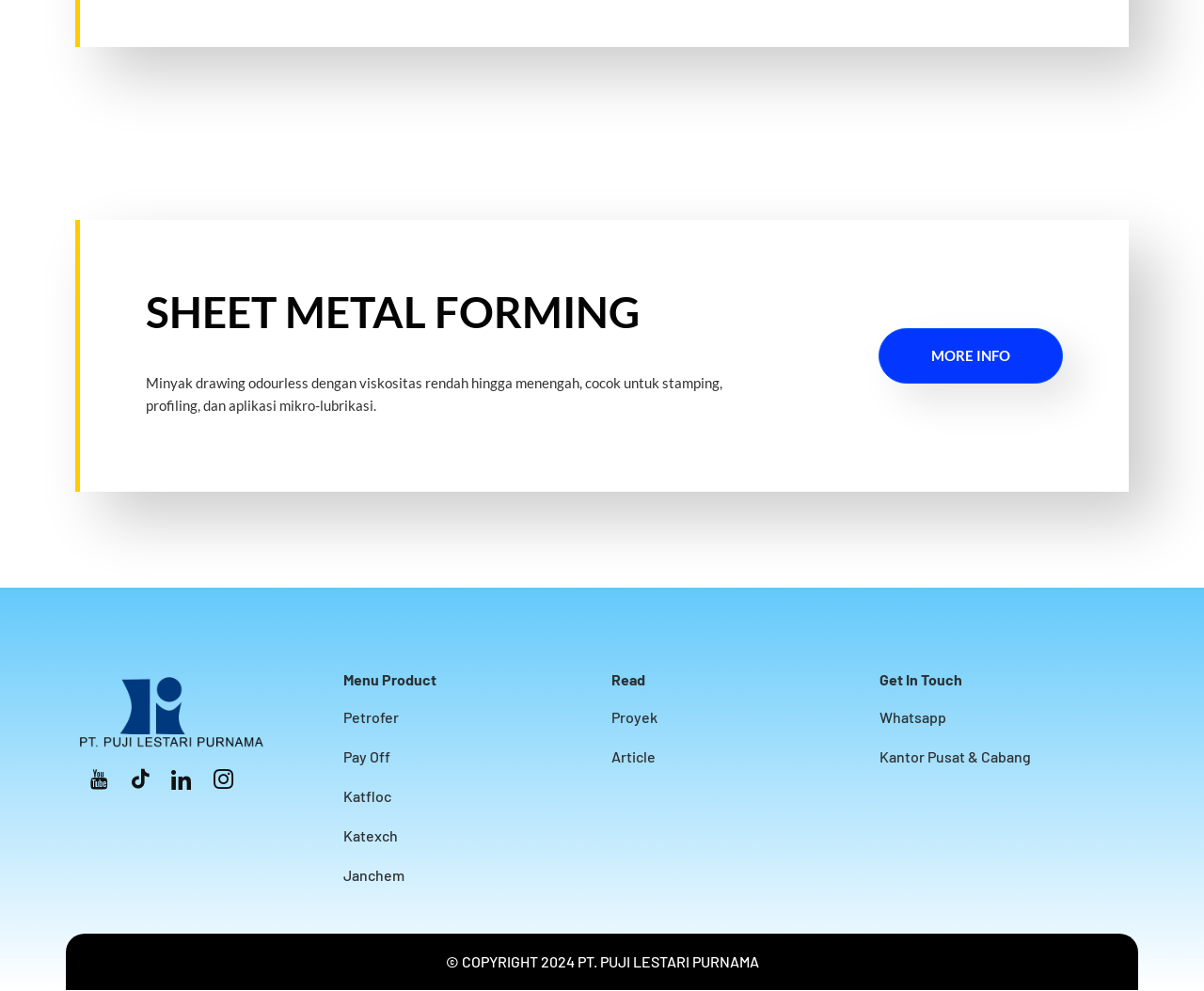Please identify the bounding box coordinates for the region that you need to click to follow this instruction: "Explore Petrofer product".

[0.285, 0.712, 0.492, 0.735]